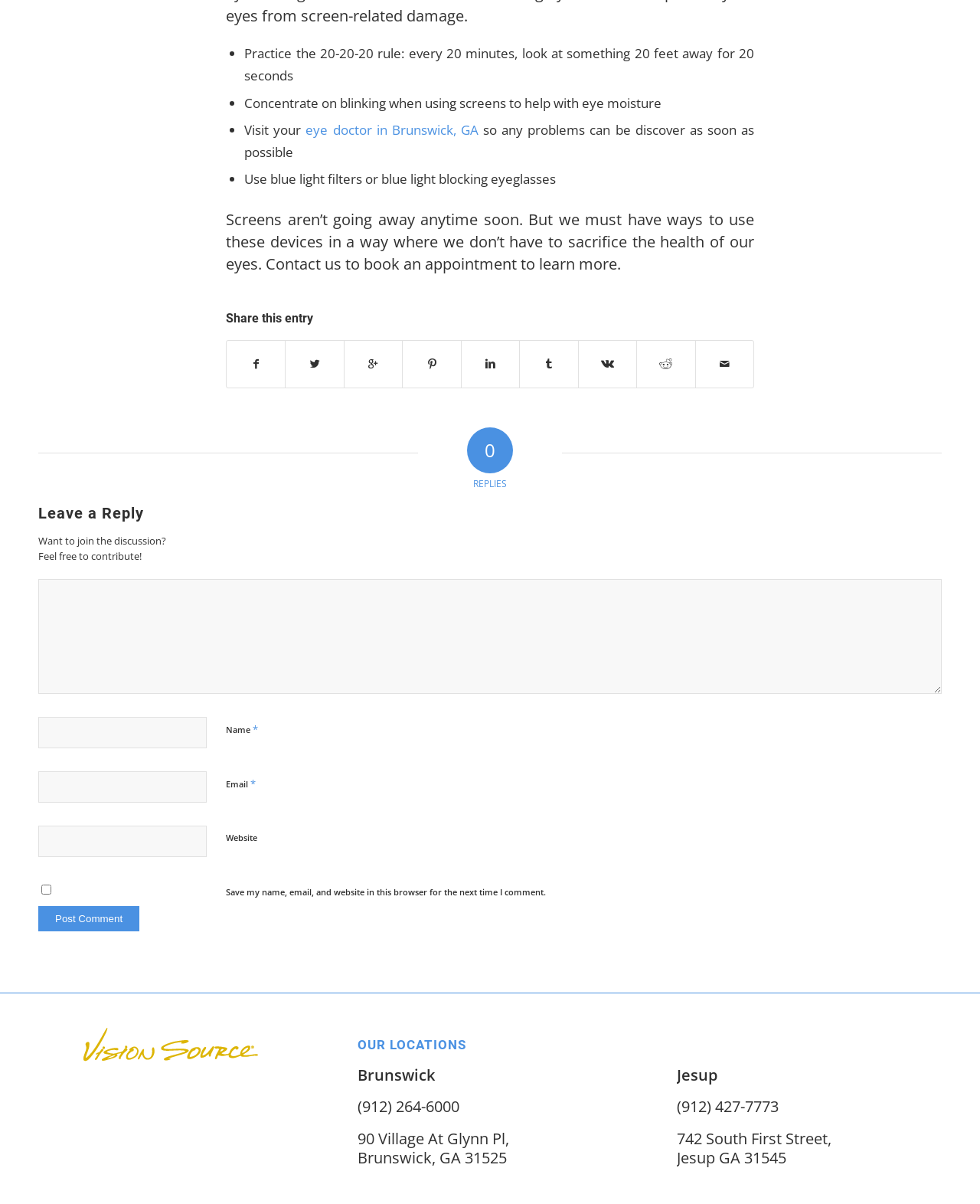What is the function of the 'Share this entry' section?
Based on the image, answer the question with as much detail as possible.

The 'Share this entry' section contains several links, including social media icons, which suggest that its purpose is to allow users to share the content of the webpage with others.